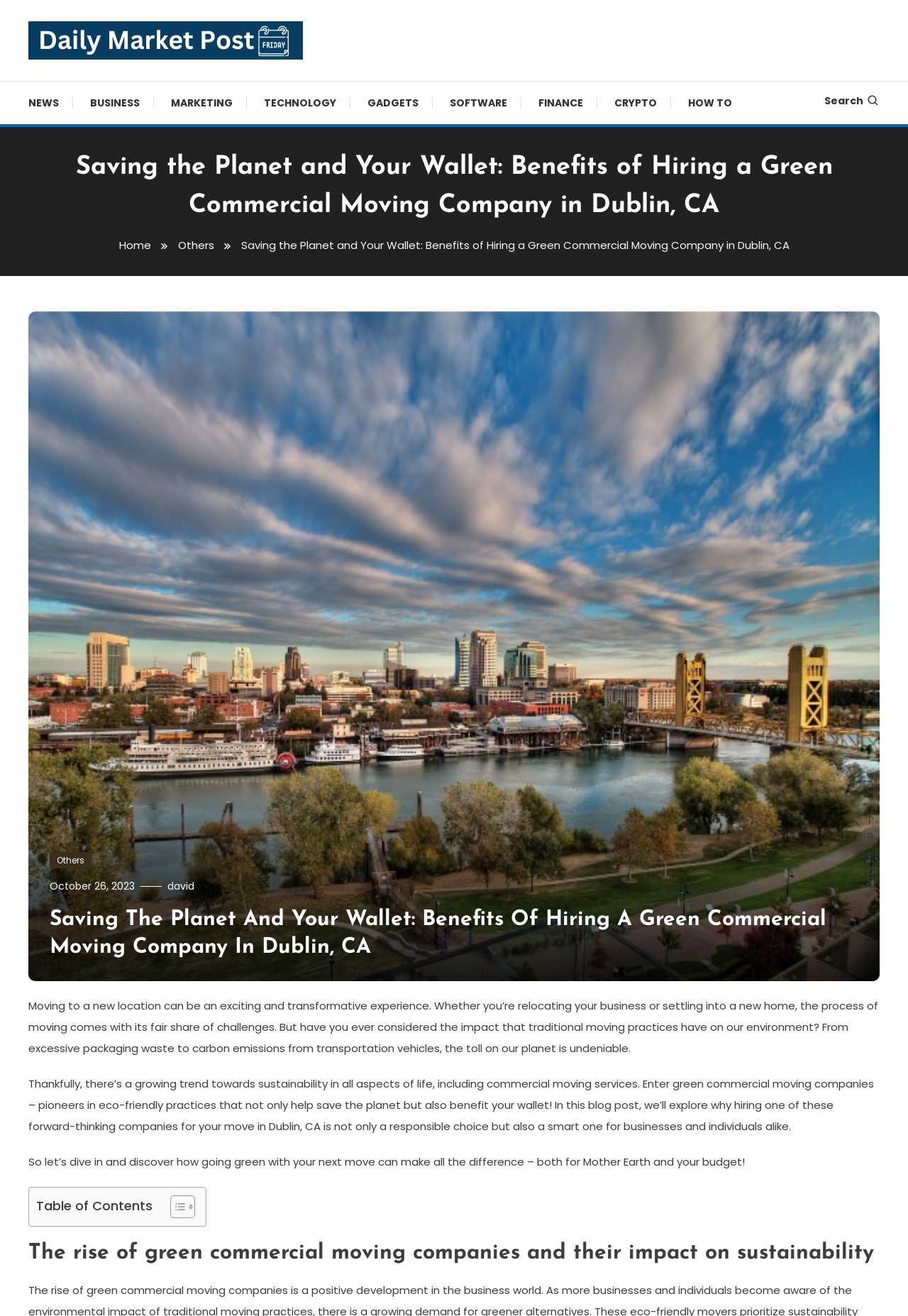Please look at the image and answer the question with a detailed explanation: What type of companies are being discussed in the article?

The article is focused on green commercial moving companies, which are companies that prioritize sustainability and eco-friendliness in their moving practices. These companies are highlighted as a responsible and smart choice for businesses and individuals alike.